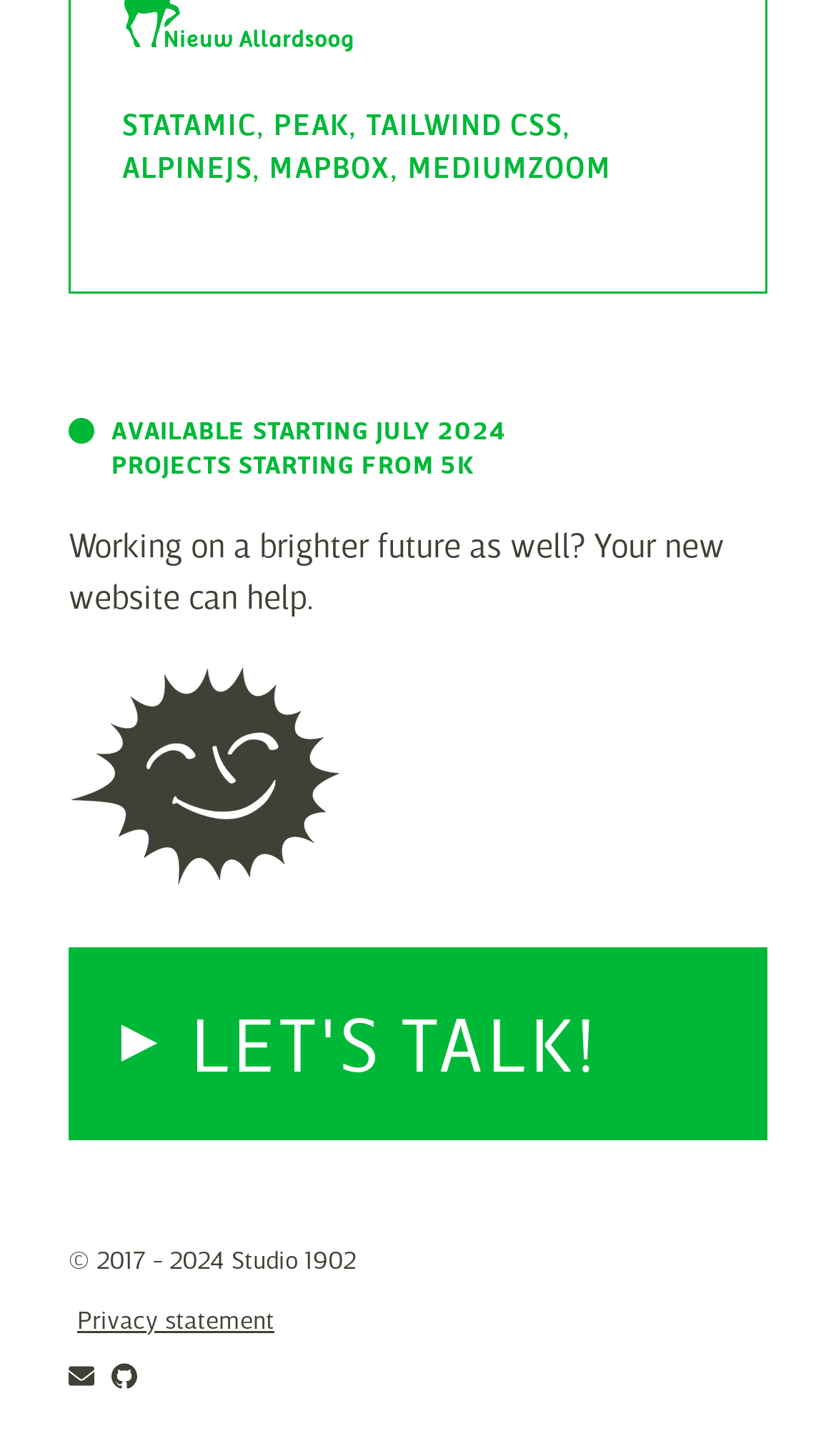What is the release date of something?
Please answer the question as detailed as possible based on the image.

The webpage announces that something will be 'AVAILABLE STARTING JULY 2024', indicating that the release date or availability of this unknown entity is scheduled for July 2024.